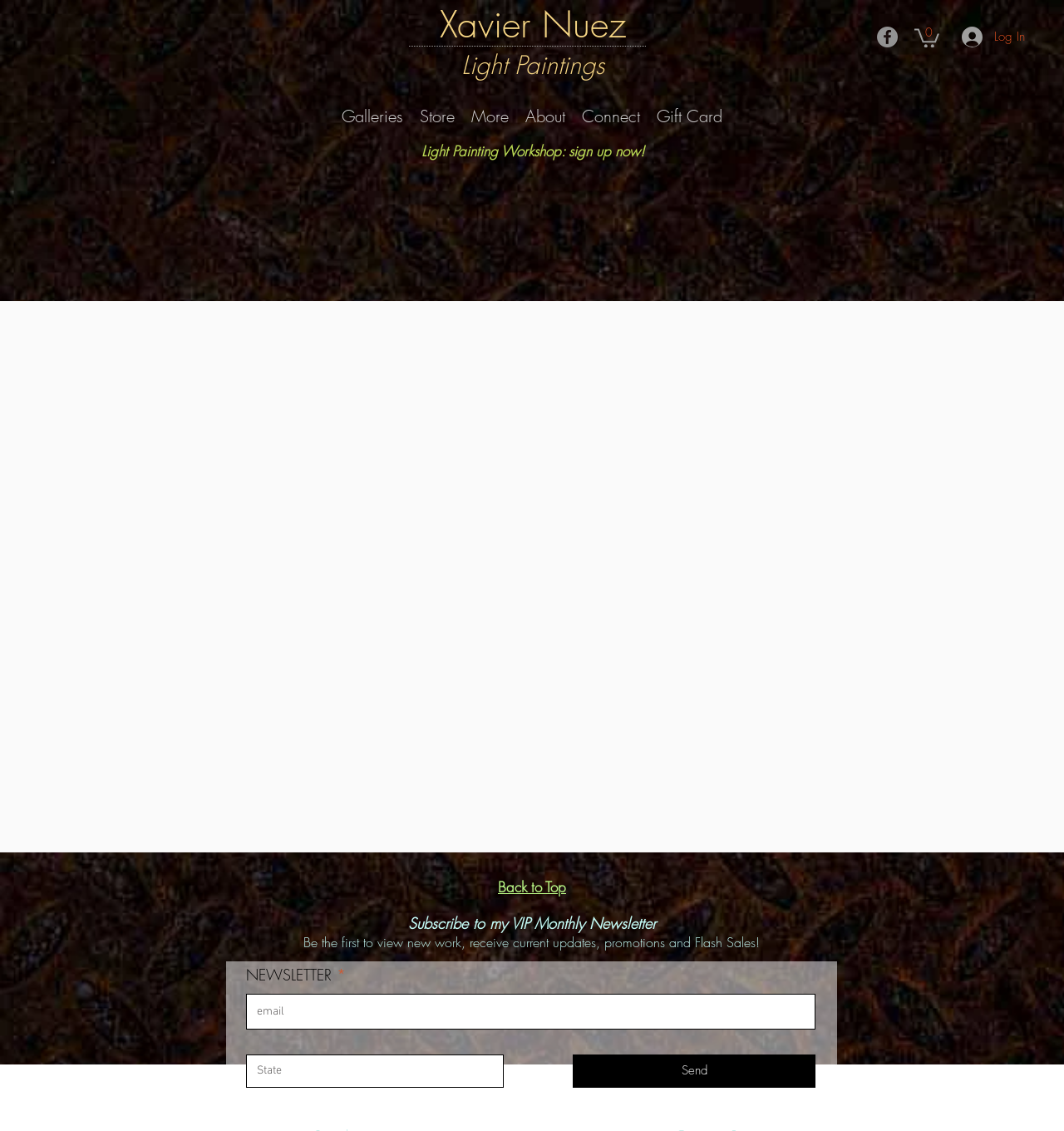Could you specify the bounding box coordinates for the clickable section to complete the following instruction: "Click on the artist's name"?

[0.413, 0.0, 0.588, 0.043]